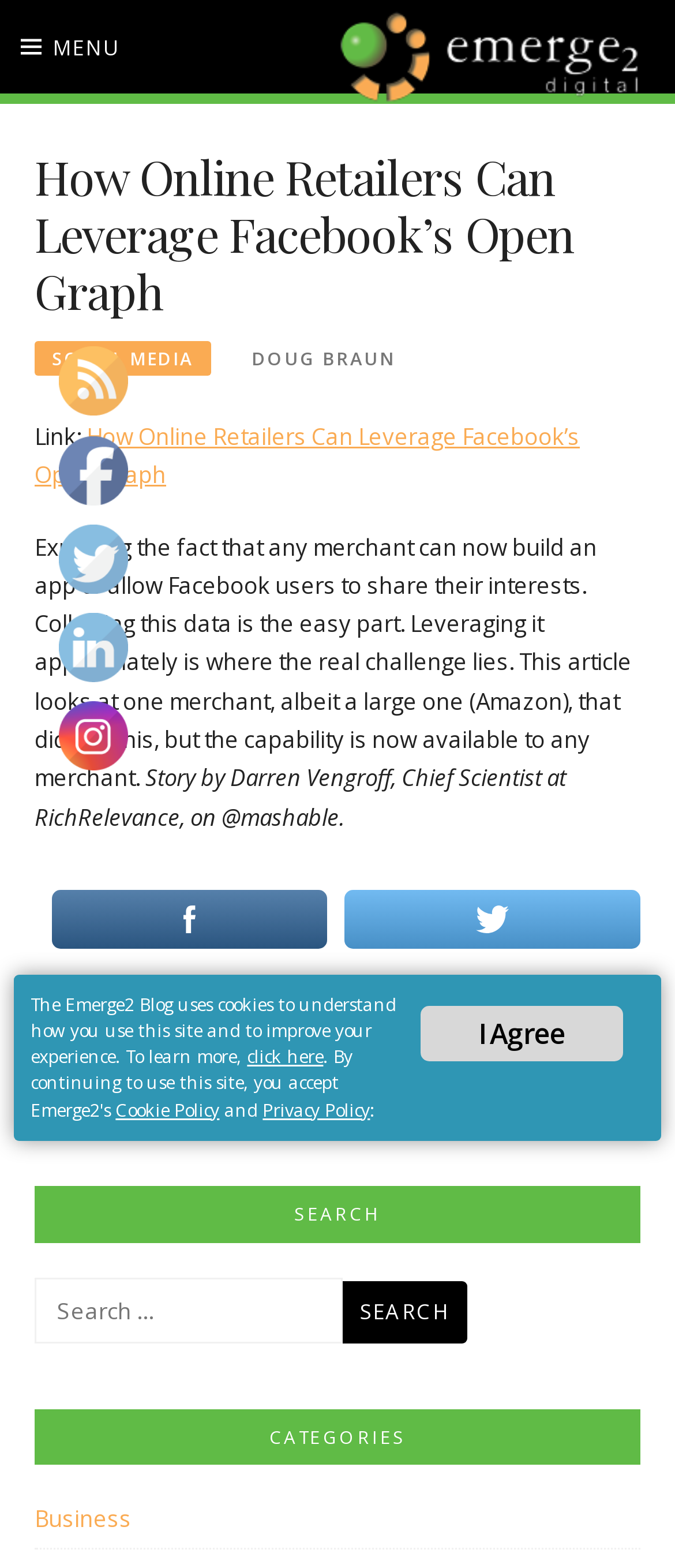Who wrote the article?
Provide a fully detailed and comprehensive answer to the question.

I found the answer by looking at the article section, where it says 'How Online Retailers Can Leverage Facebook’s Open Graph' and then 'DOUG BRAUN'. This suggests that the author of the article is Doug Braun.